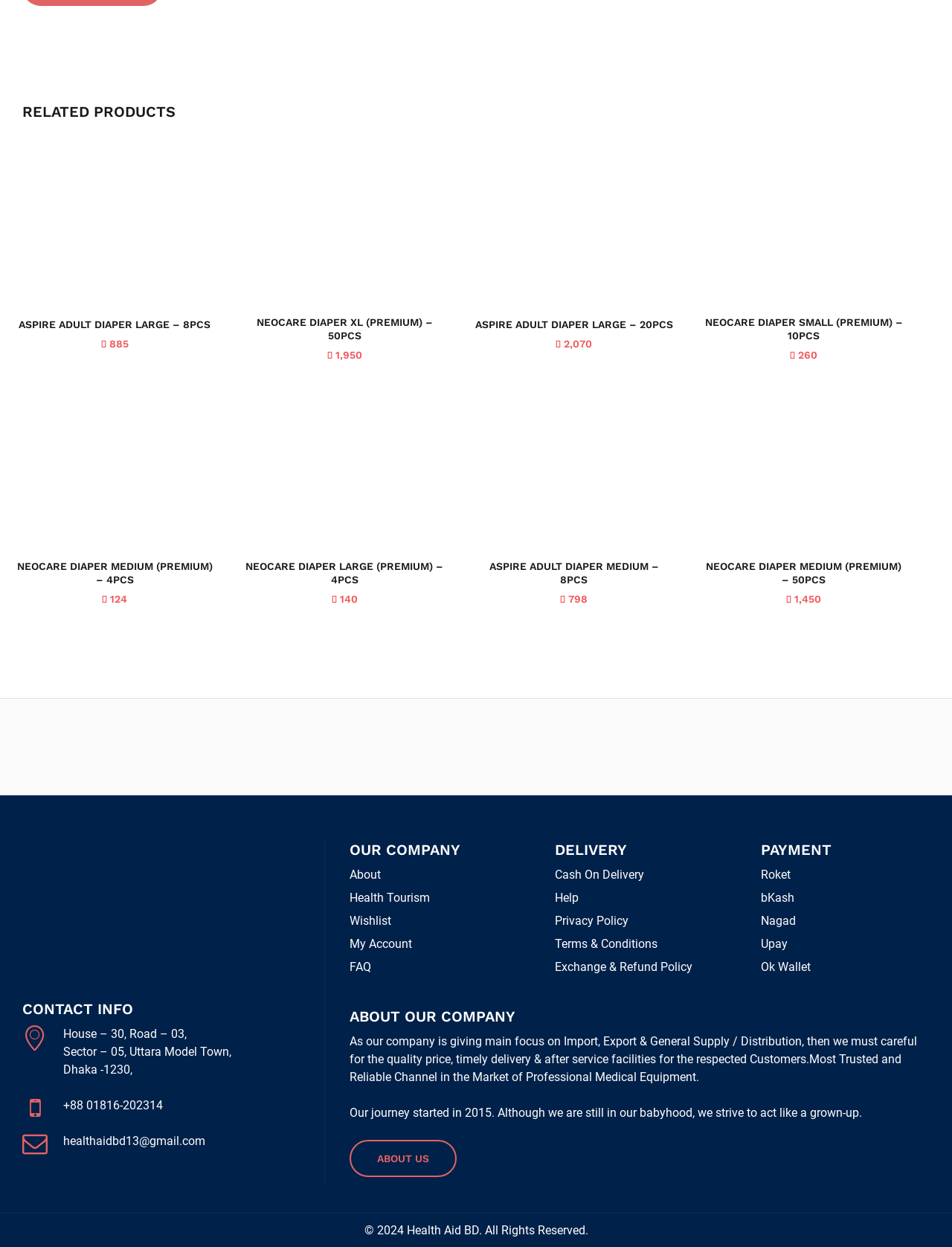Determine the bounding box coordinates for the HTML element described here: "About us".

[0.367, 0.914, 0.479, 0.944]